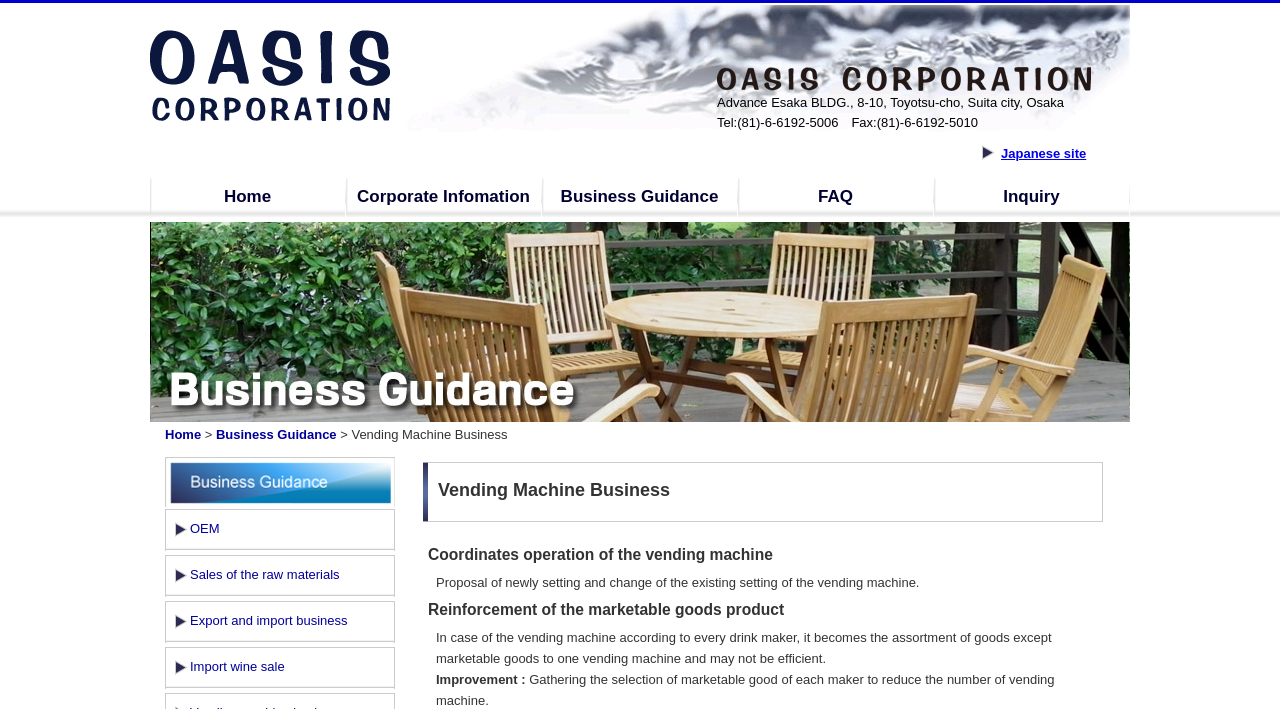Answer in one word or a short phrase: 
What is the issue with the current vending machine?

Inefficient assortment of goods